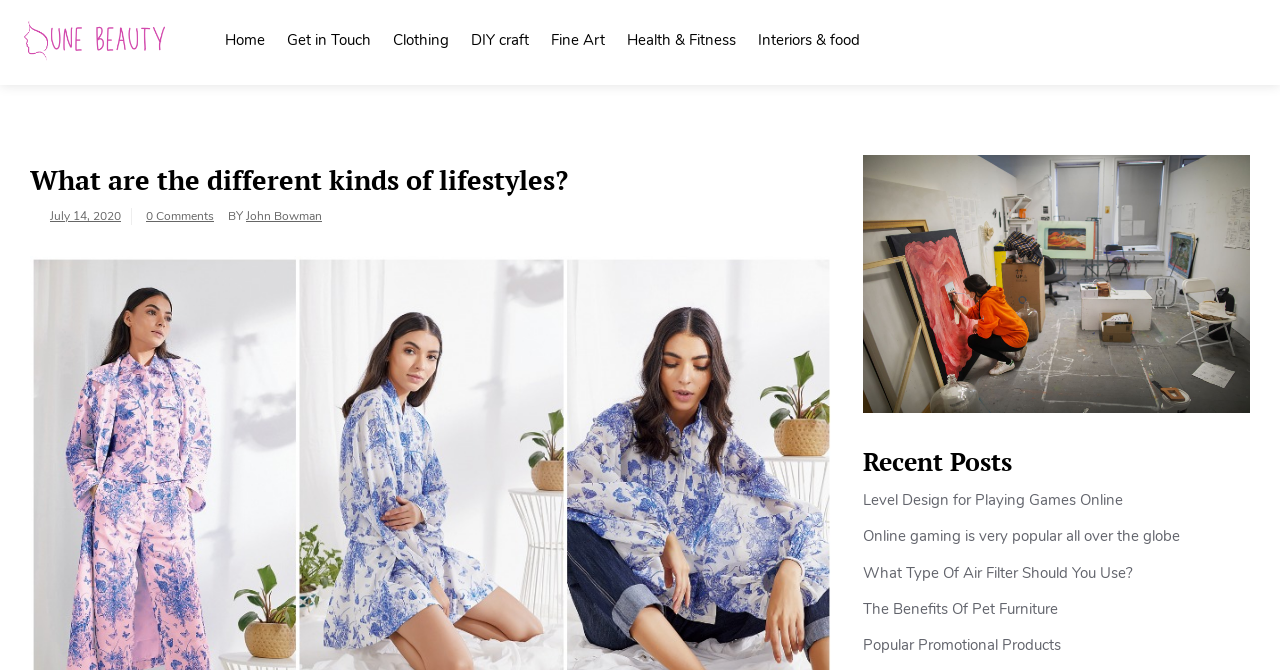Bounding box coordinates should be provided in the format (top-left x, top-left y, bottom-right x, bottom-right y) with all values between 0 and 1. Identify the bounding box for this UI element: Uncategorized

None